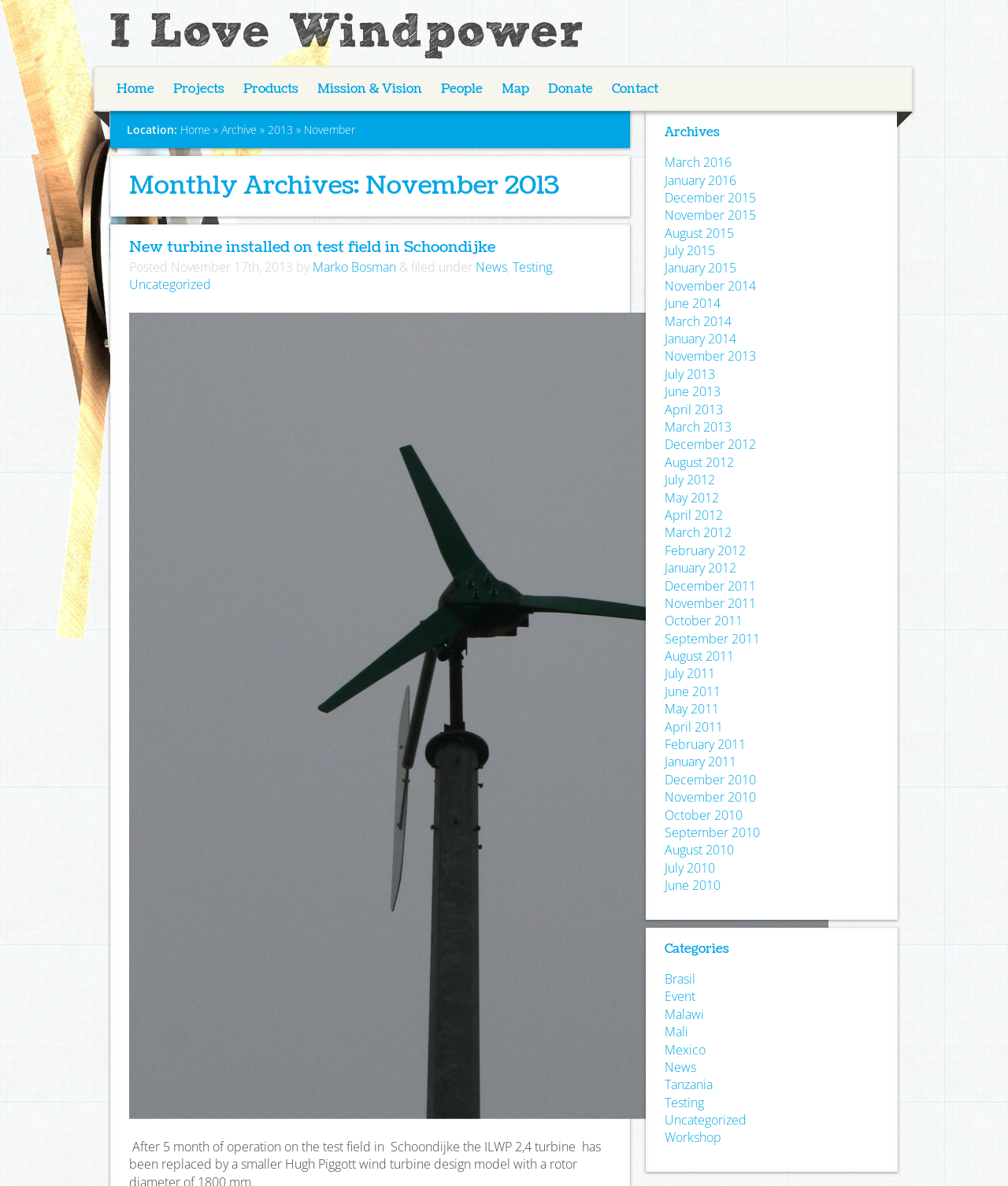Locate the bounding box coordinates of the area where you should click to accomplish the instruction: "Click on the Facebook link to share this article".

None